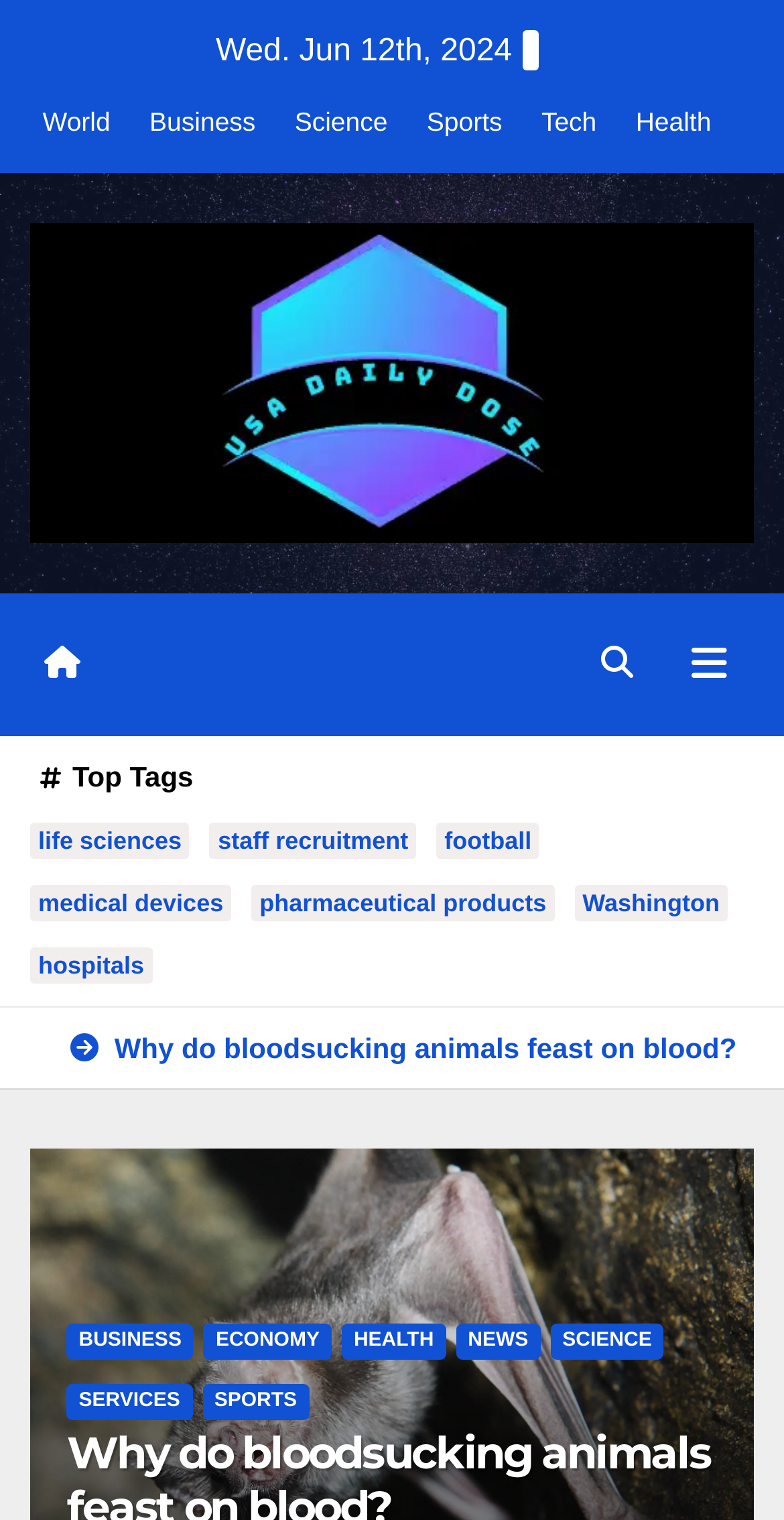What categories are available in the top navigation menu?
Use the information from the image to give a detailed answer to the question.

I found the categories by examining the link elements in the top navigation menu, which are 'World', 'Business', 'Science', 'Sports', 'Tech', and 'Health'.